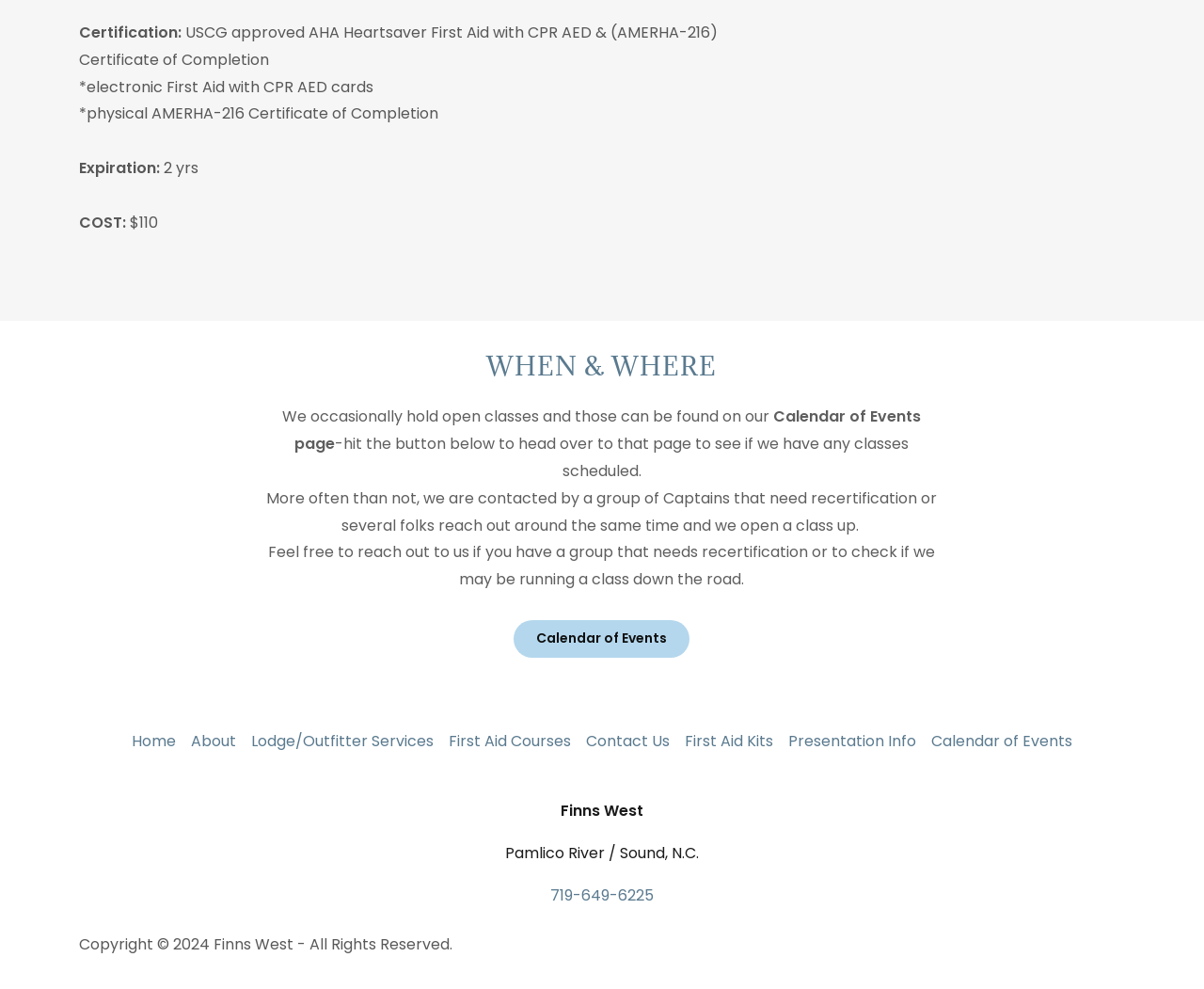Please analyze the image and give a detailed answer to the question:
How long is the certification valid?

The webpage mentions 'Expiration: 2 yrs' which indicates that the certification is valid for 2 years.